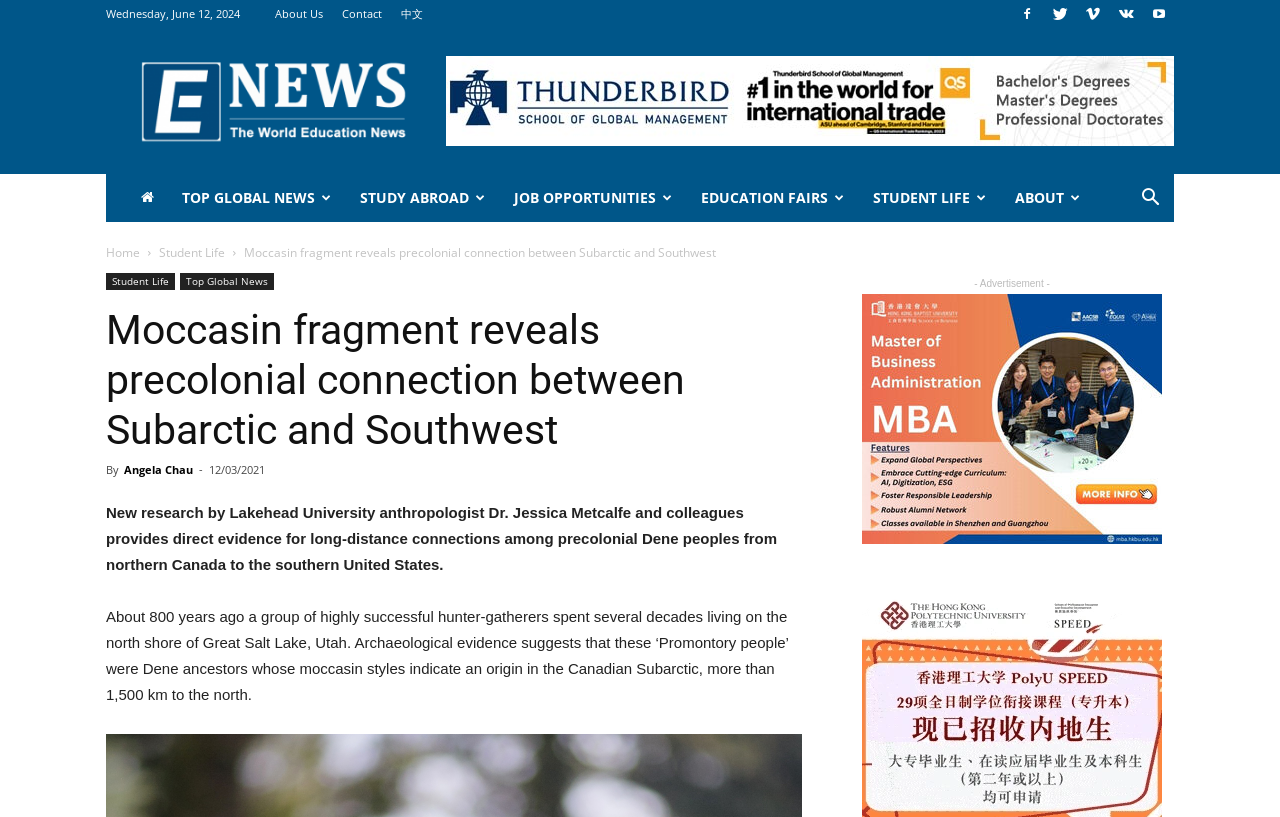Based on the image, provide a detailed and complete answer to the question: 
What is the name of the university mentioned in the article?

I found the name of the university by reading the first paragraph of the article, which mentions 'Lakehead University anthropologist Dr. Jessica Metcalfe and colleagues' as the researchers who conducted the study.